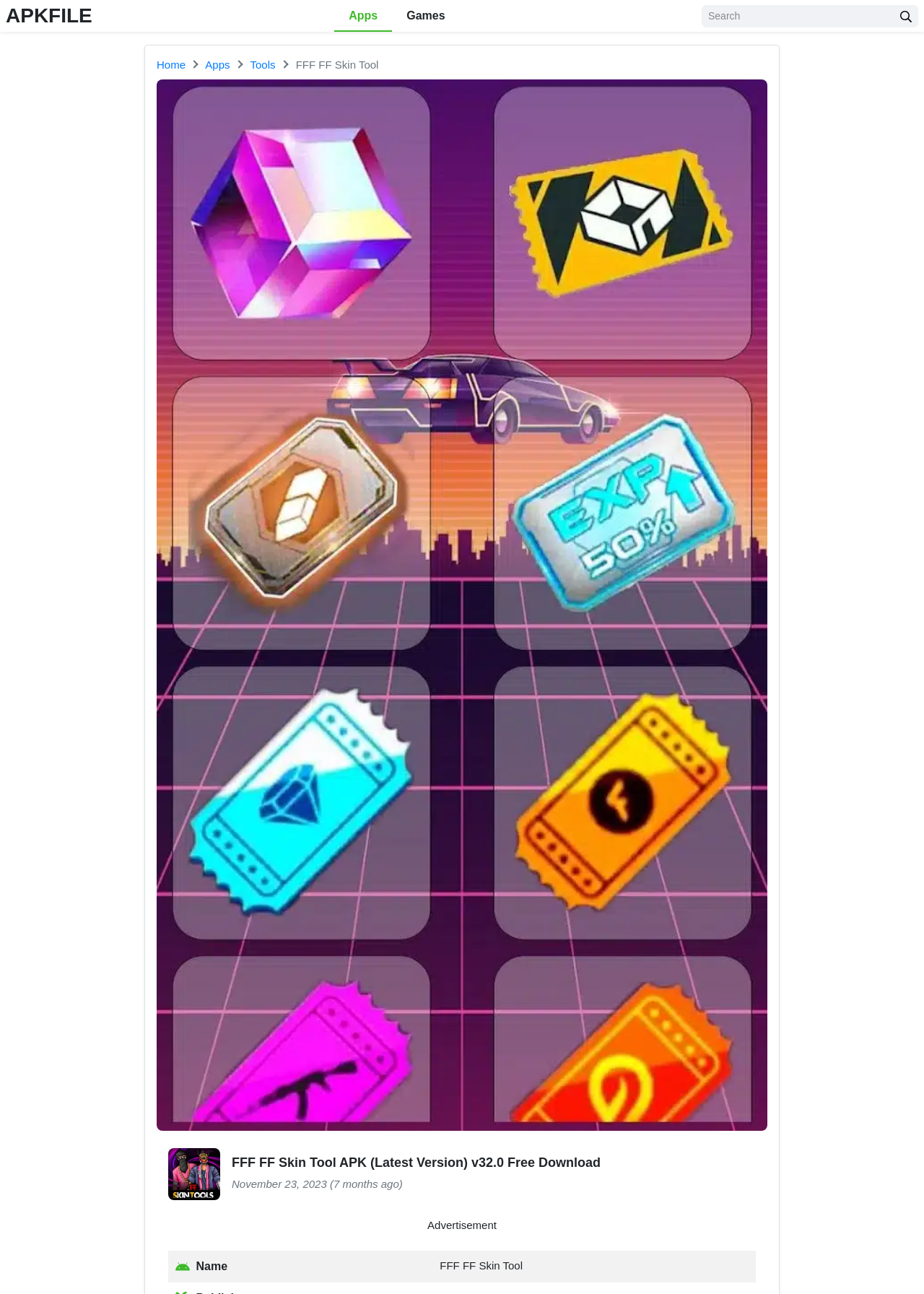Please provide the main heading of the webpage content.

FFF FF Skin Tool APK (Latest Version) v32.0 Free Download